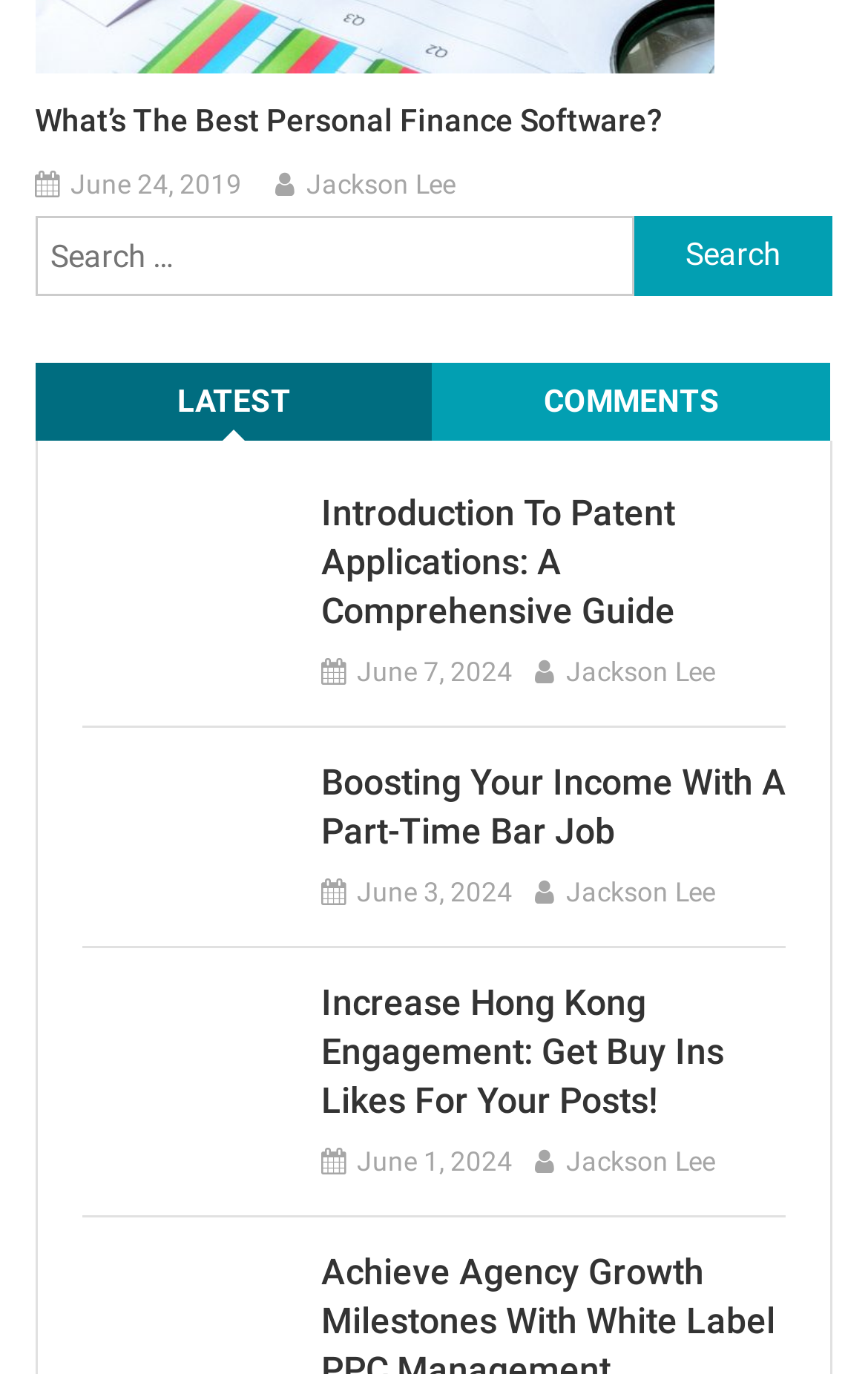Analyze the image and answer the question with as much detail as possible: 
Is the search bar located at the top of the webpage?

The search bar is not located at the top of the webpage. It can be found by looking at the bounding box coordinates of the search bar element which is located below the heading element with the text 'What’s The Best Personal Finance Software?'. The y1 coordinate of the search bar element is 0.157, which indicates that it is not located at the top of the webpage.